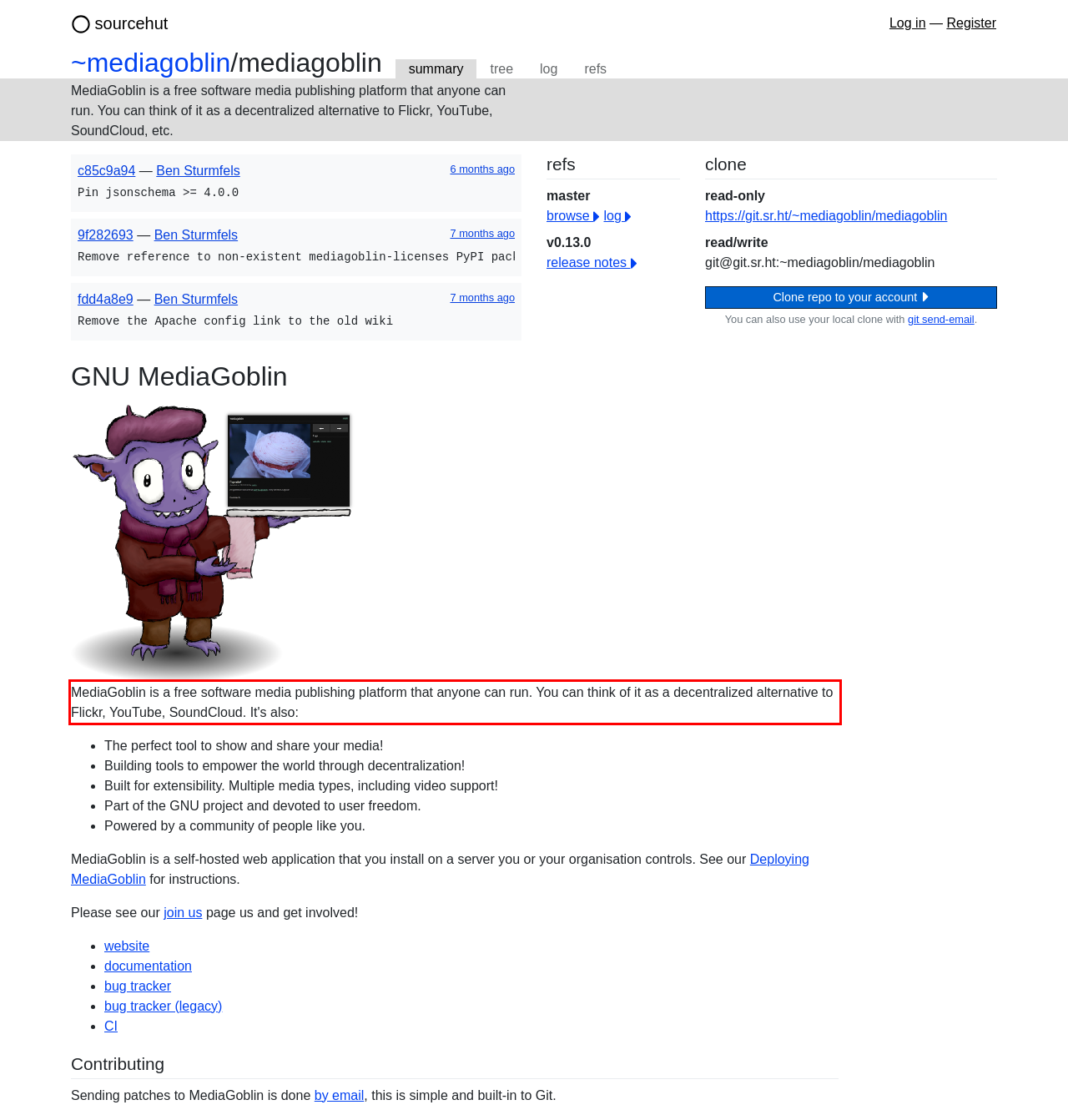Identify and transcribe the text content enclosed by the red bounding box in the given screenshot.

MediaGoblin is a free software media publishing platform that anyone can run. You can think of it as a decentralized alternative to Flickr, YouTube, SoundCloud. It's also: